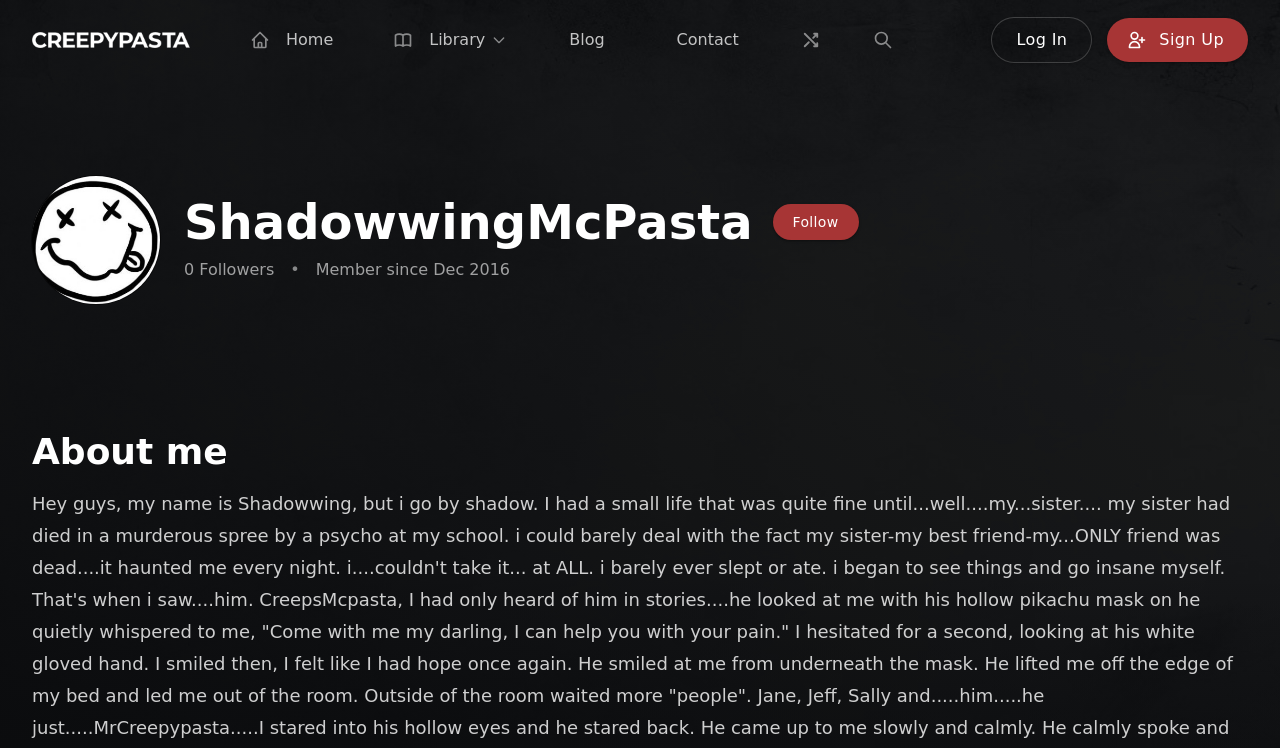Could you locate the bounding box coordinates for the section that should be clicked to accomplish this task: "Click the Creepypasta Logo".

[0.025, 0.043, 0.148, 0.064]